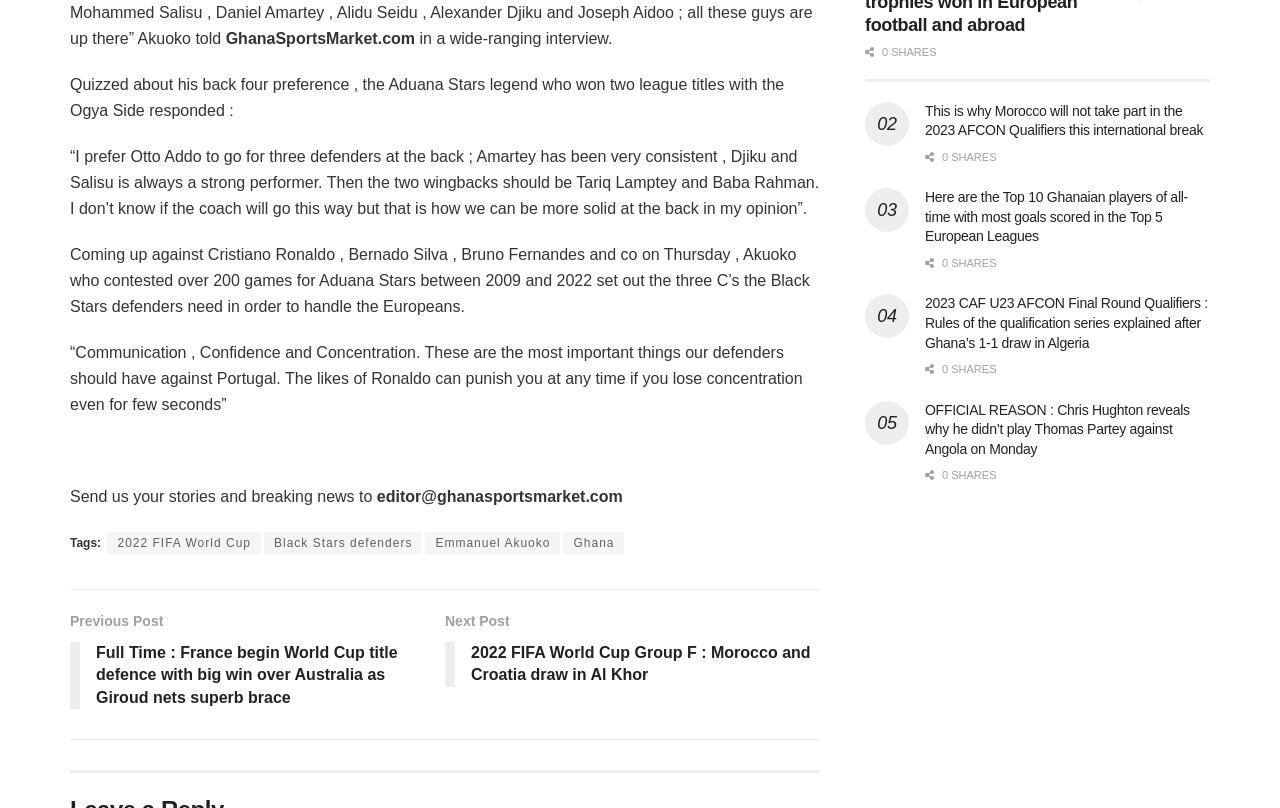Please find the bounding box coordinates of the section that needs to be clicked to achieve this instruction: "View the previous post about France's World Cup title defence".

[0.055, 0.755, 0.348, 0.89]